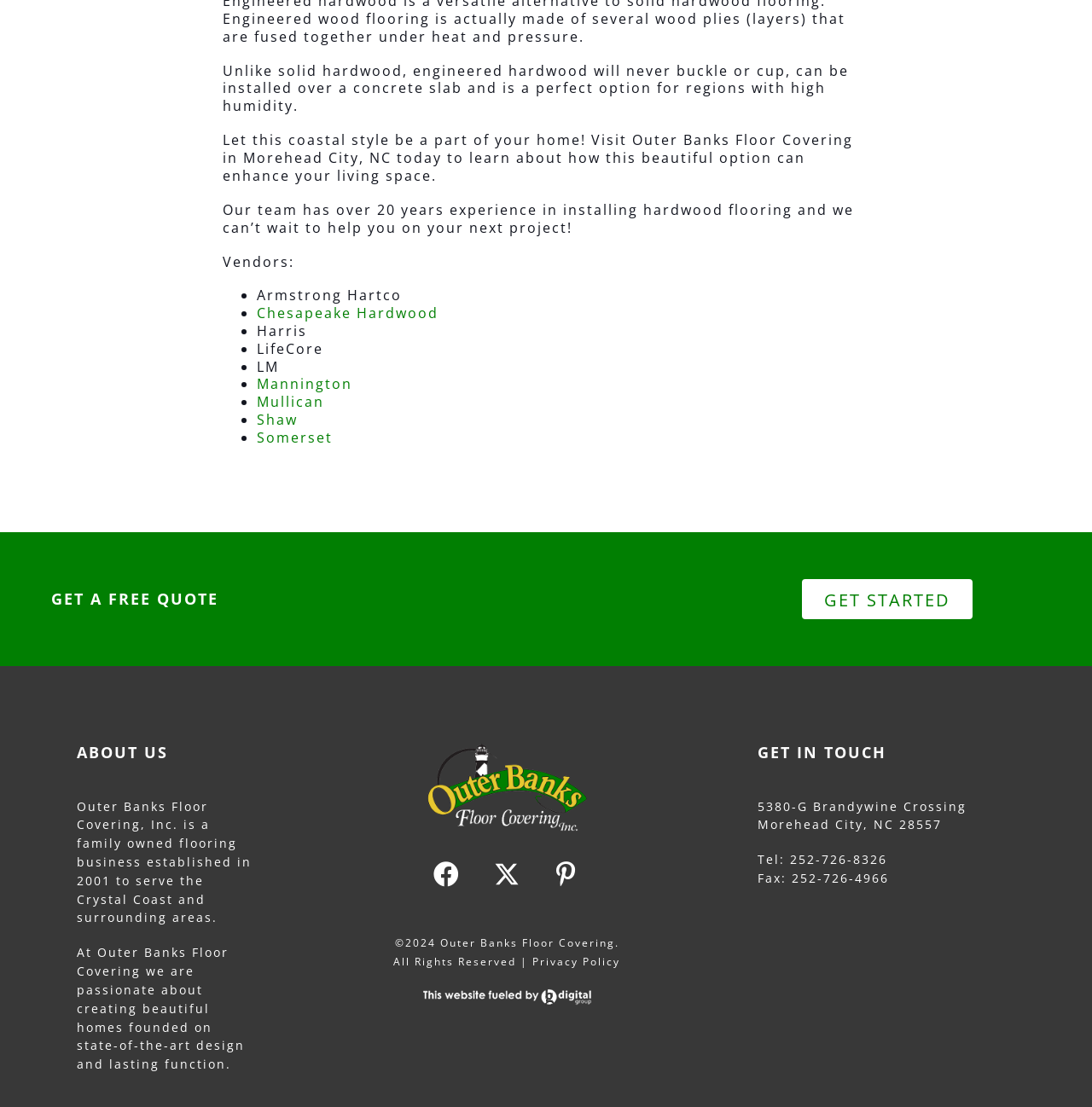Determine the bounding box coordinates of the area to click in order to meet this instruction: "Get a free quote".

[0.047, 0.532, 0.641, 0.55]